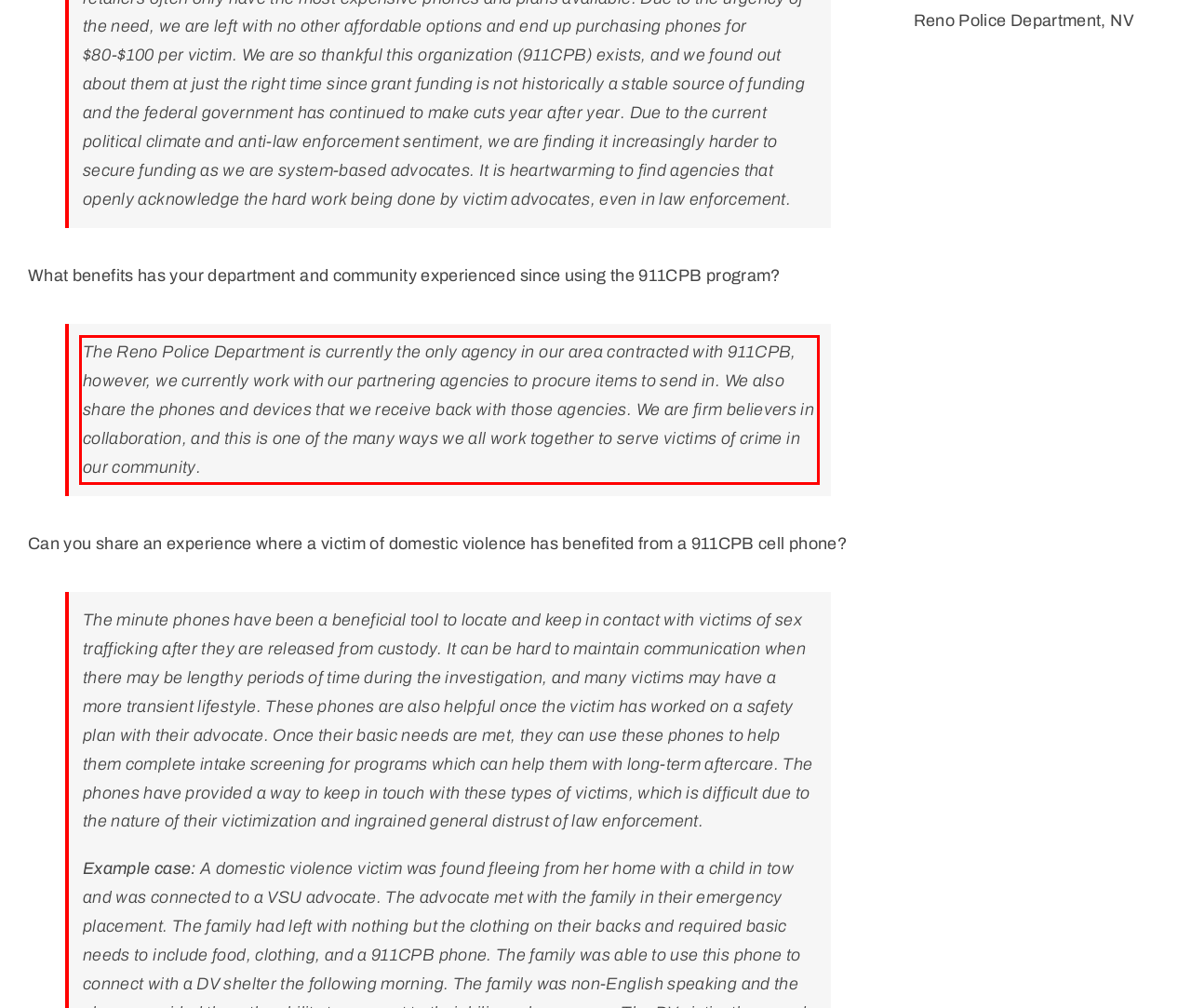Using the provided screenshot of a webpage, recognize and generate the text found within the red rectangle bounding box.

The Reno Police Department is currently the only agency in our area contracted with 911CPB, however, we currently work with our partnering agencies to procure items to send in. We also share the phones and devices that we receive back with those agencies. We are firm believers in collaboration, and this is one of the many ways we all work together to serve victims of crime in our community.